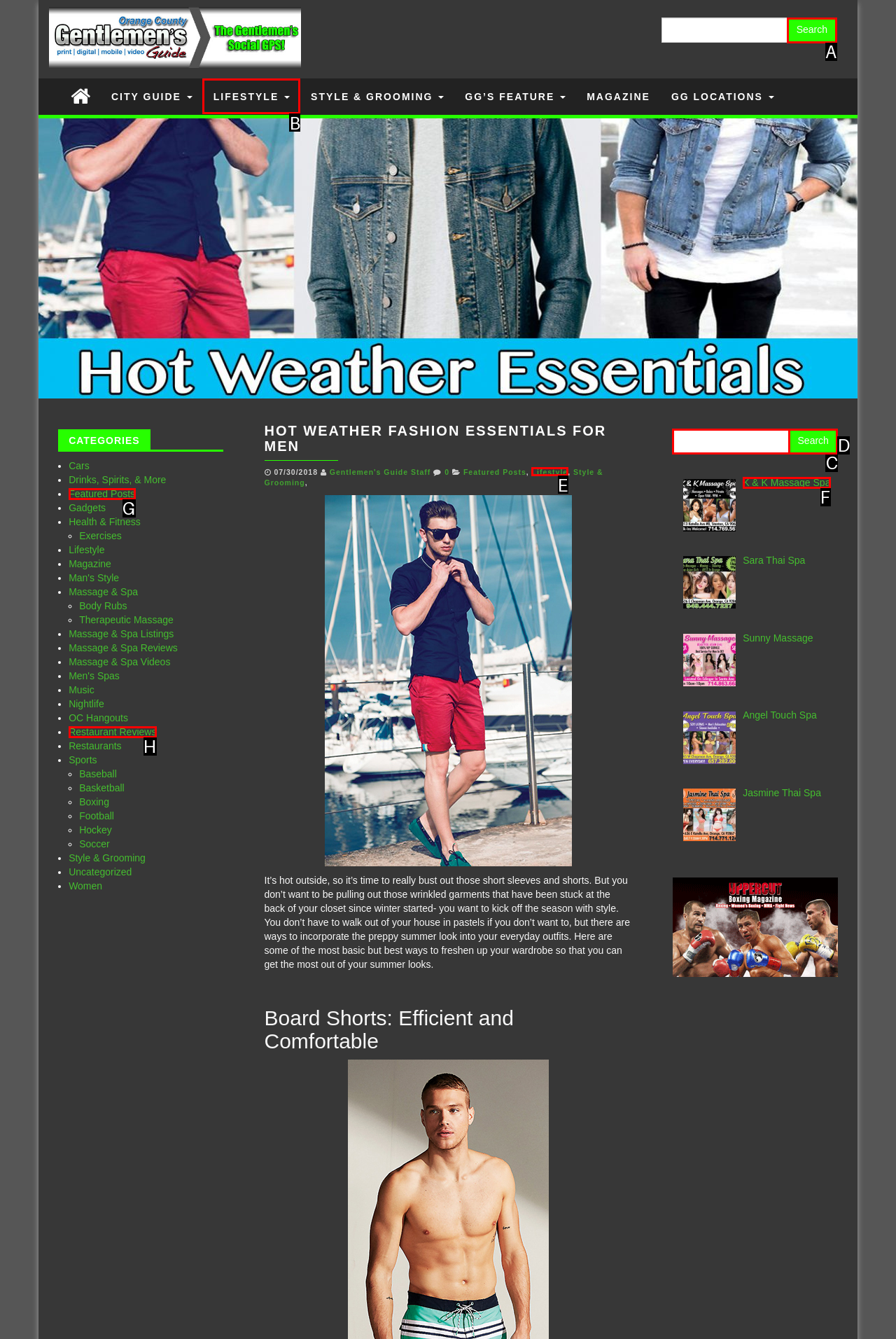Identify the HTML element I need to click to complete this task: Explore the Lifestyle section Provide the option's letter from the available choices.

B